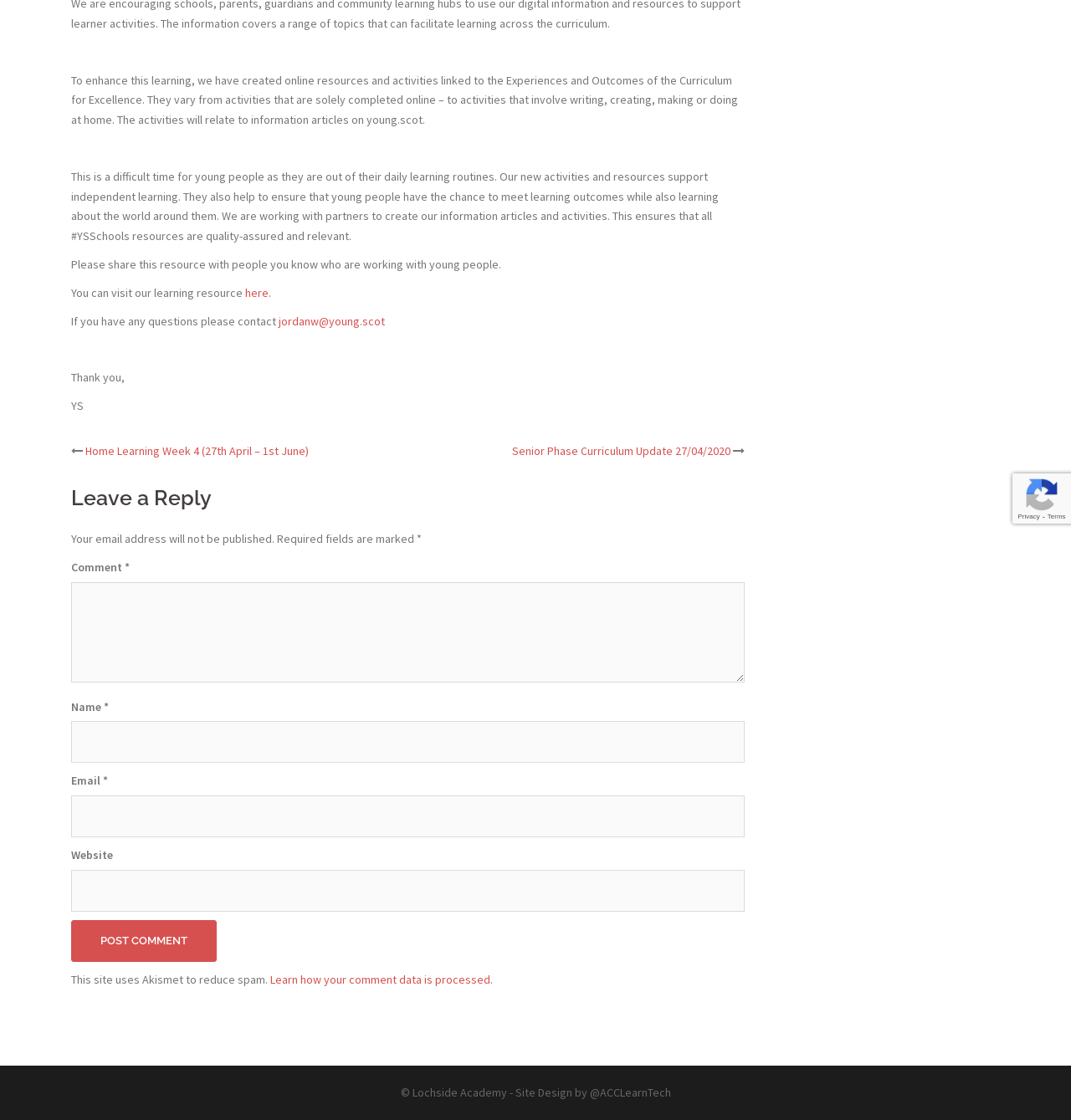Determine the bounding box for the HTML element described here: "August 2022". The coordinates should be given as [left, top, right, bottom] with each number being a float between 0 and 1.

None